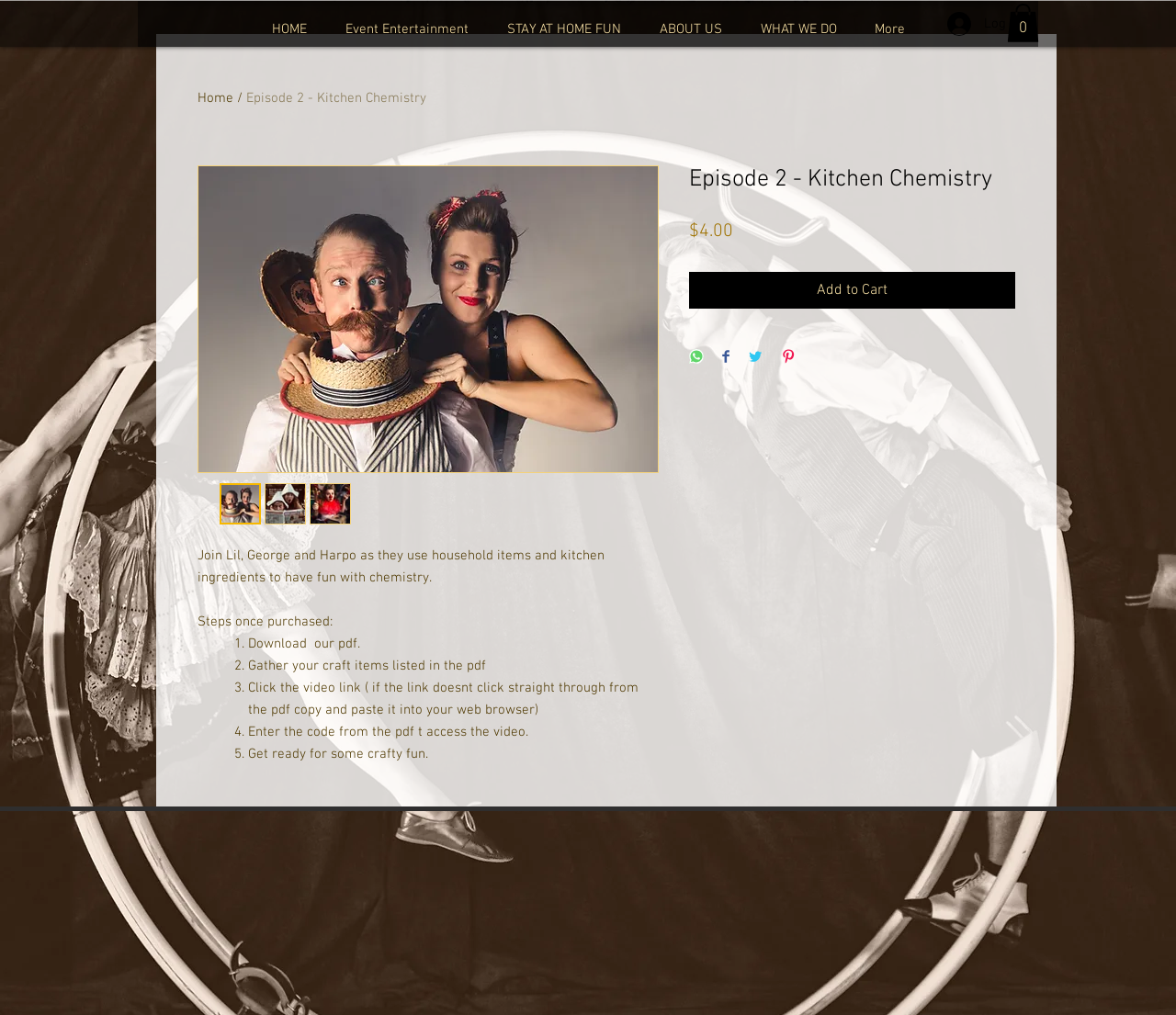Given the description "WHAT WE DO", determine the bounding box of the corresponding UI element.

[0.63, 0.018, 0.727, 0.04]